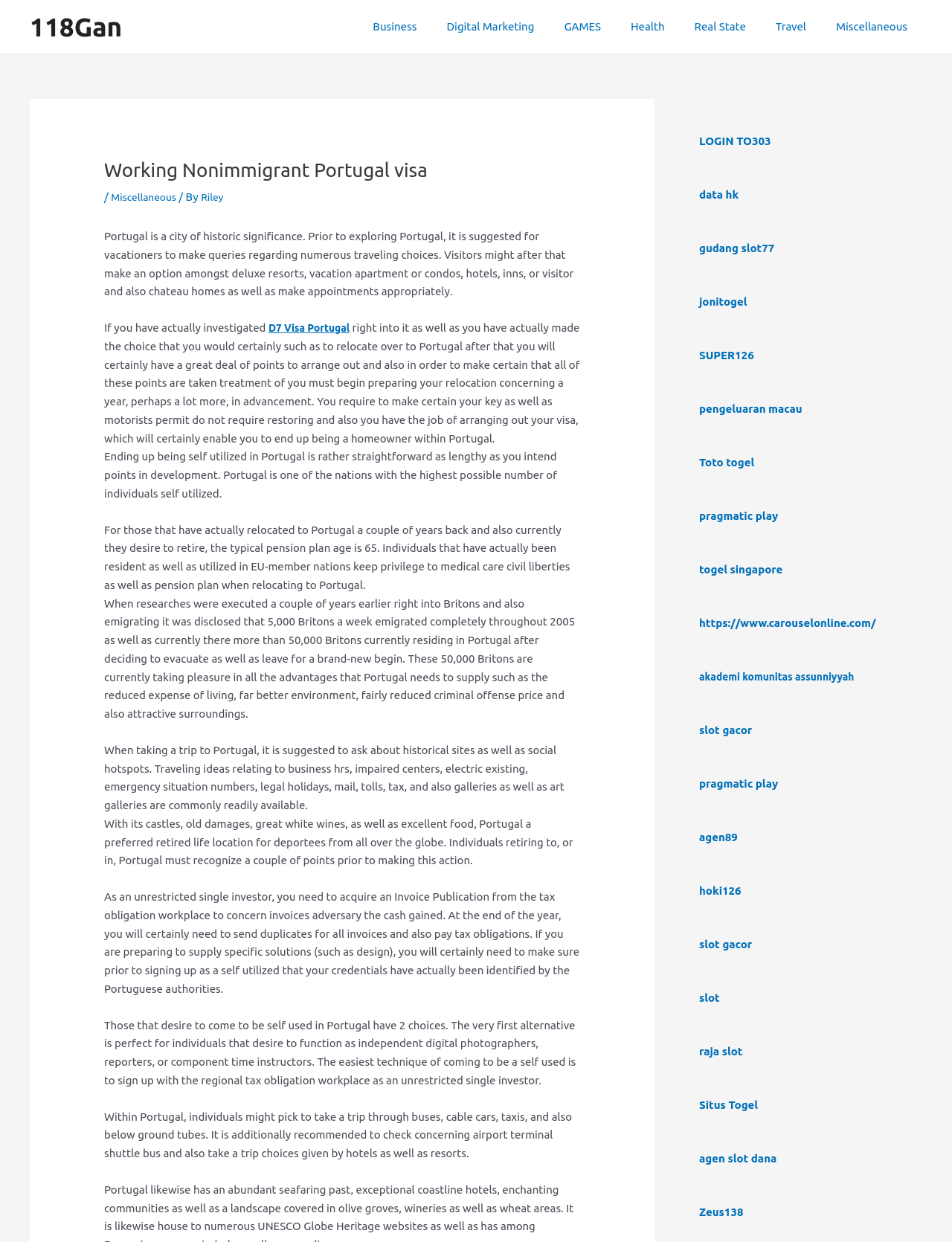What is the suggested time frame for planning a move to Portugal?
Please give a detailed answer to the question using the information shown in the image.

According to the webpage content, it is suggested to start planning a move to Portugal about a year or more in advance to ensure that all necessary arrangements, such as visa applications and paperwork, are taken care of.